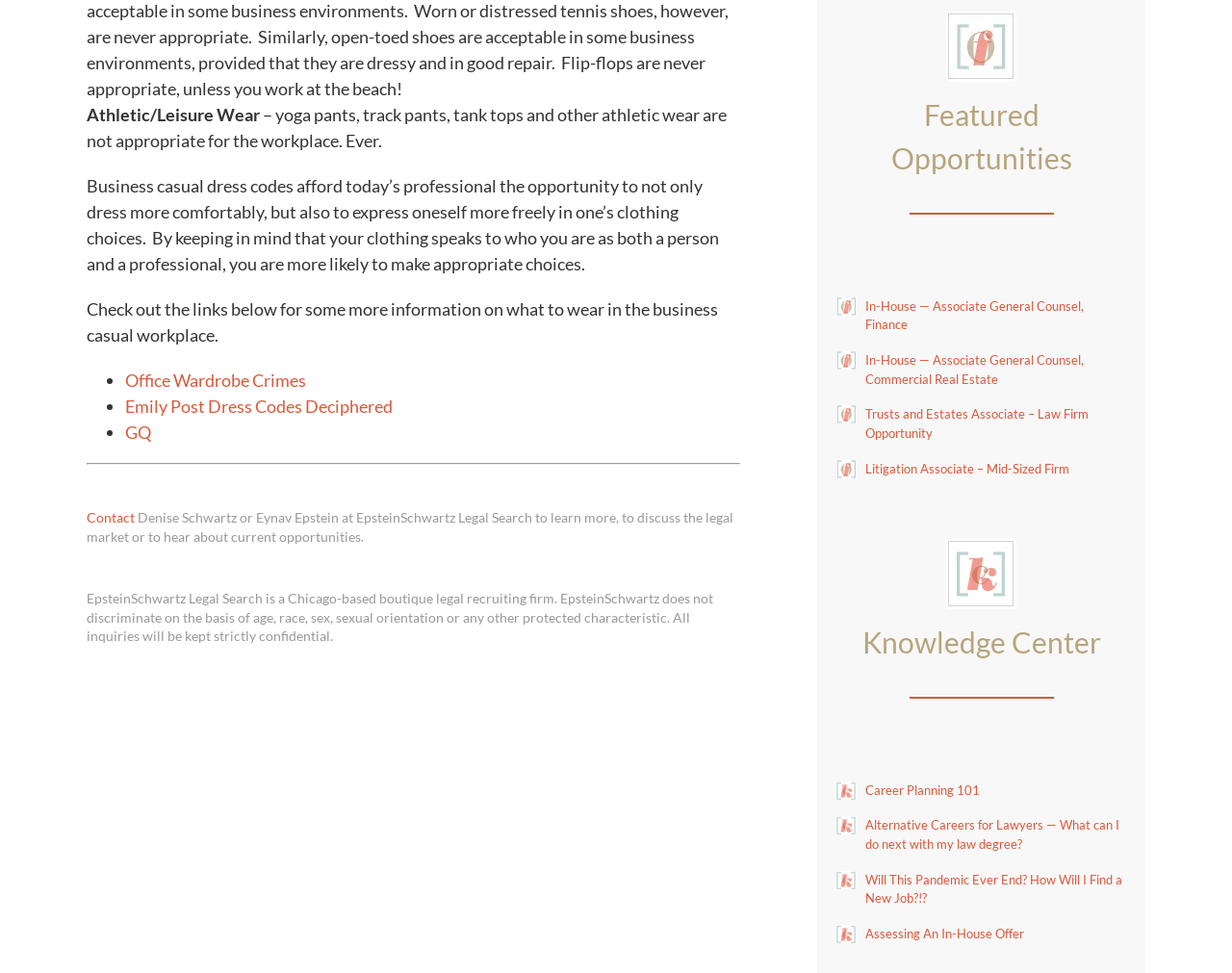Show the bounding box coordinates of the region that should be clicked to follow the instruction: "Visit 'GQ'."

[0.102, 0.433, 0.123, 0.455]